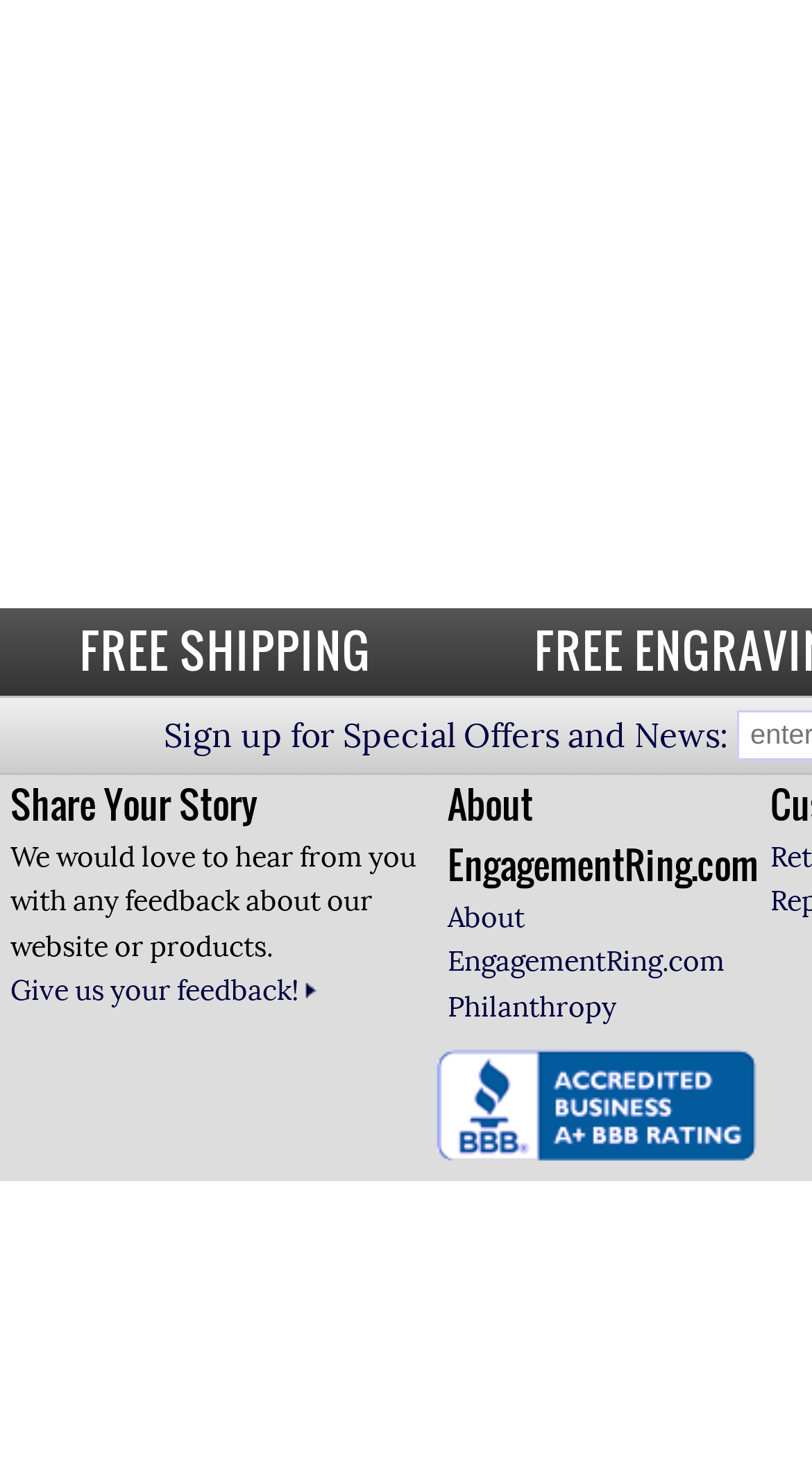Based on the element description Share Your Story, identify the bounding box of the UI element in the given webpage screenshot. The coordinates should be in the format (top-left x, top-left y, bottom-right x, bottom-right y) and must be between 0 and 1.

[0.013, 0.532, 0.318, 0.569]